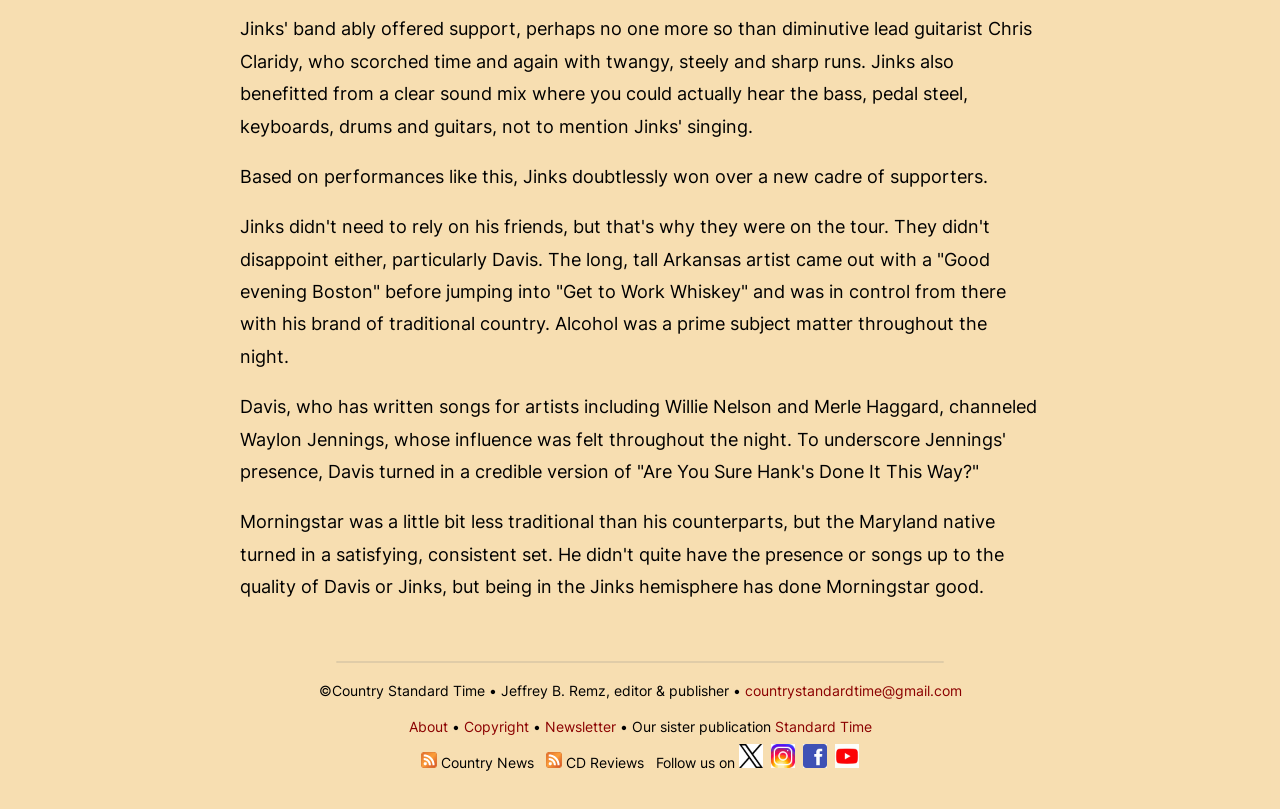Locate the coordinates of the bounding box for the clickable region that fulfills this instruction: "View the 'Copyright' page".

[0.362, 0.888, 0.413, 0.909]